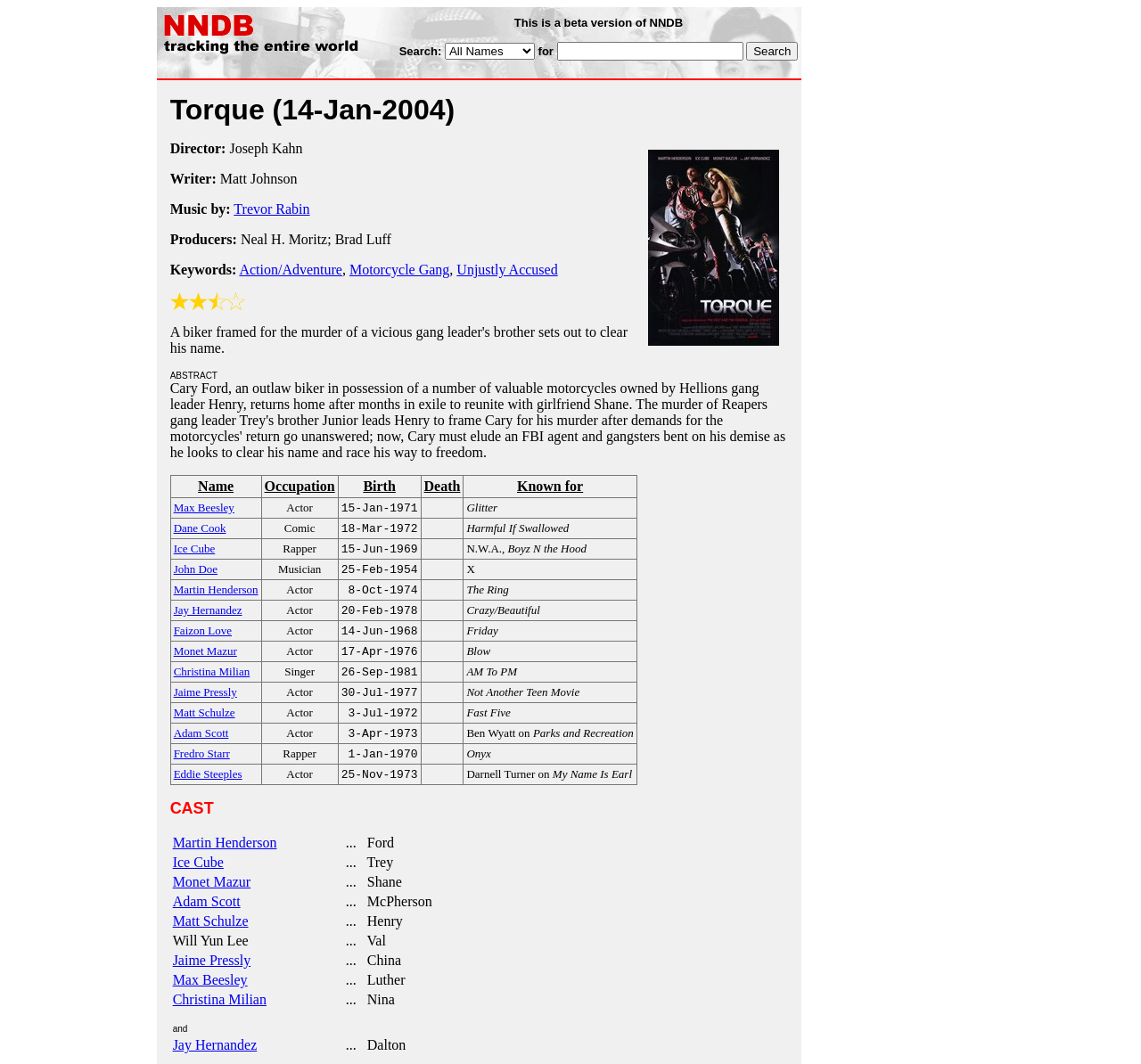What is the search button's text?
Based on the image, answer the question with as much detail as possible.

The search button is located below the search input field and has the text 'Search' on it.